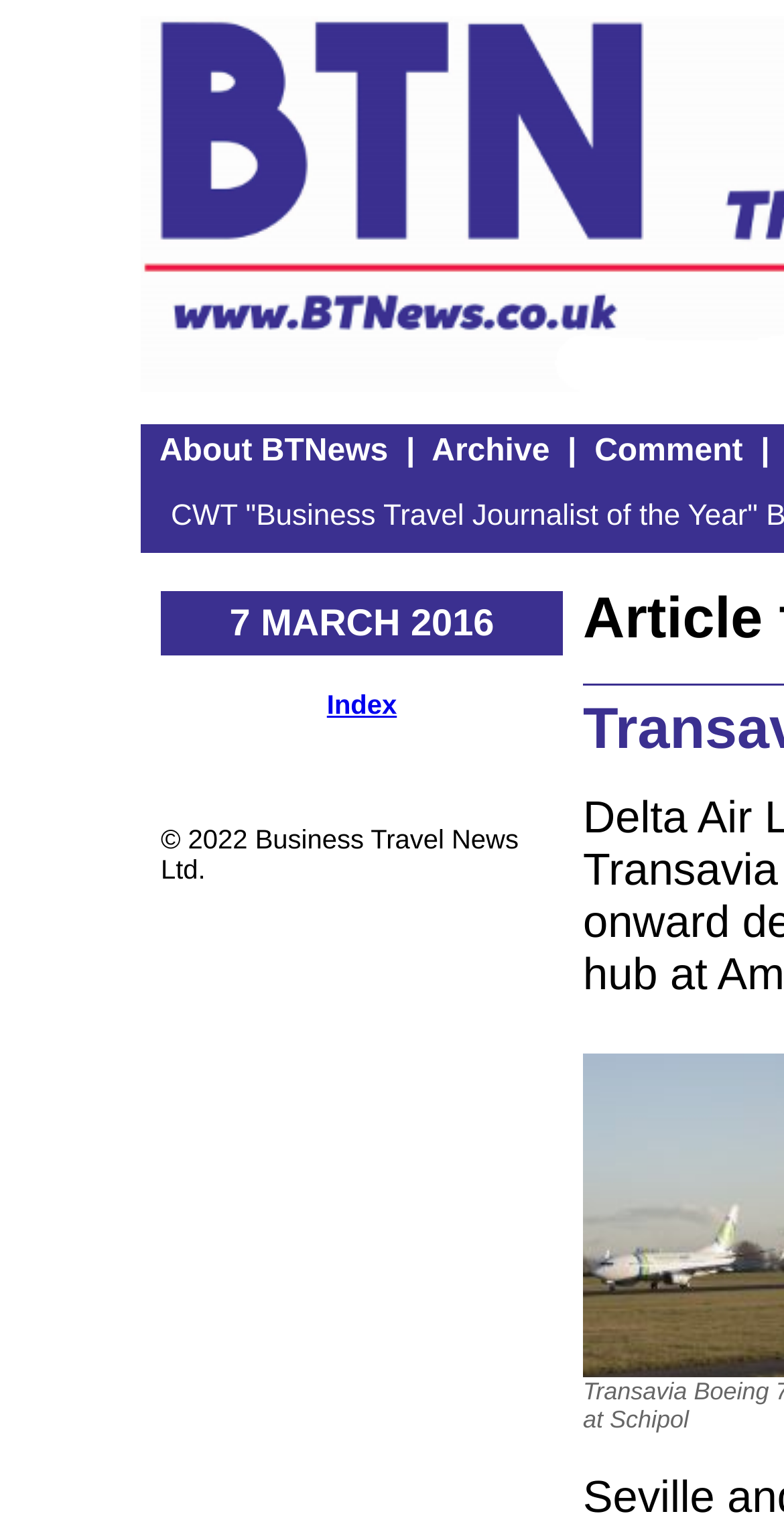What is the position of the link 'Archive' relative to the link 'About BTNews'?
Respond with a short answer, either a single word or a phrase, based on the image.

To the right